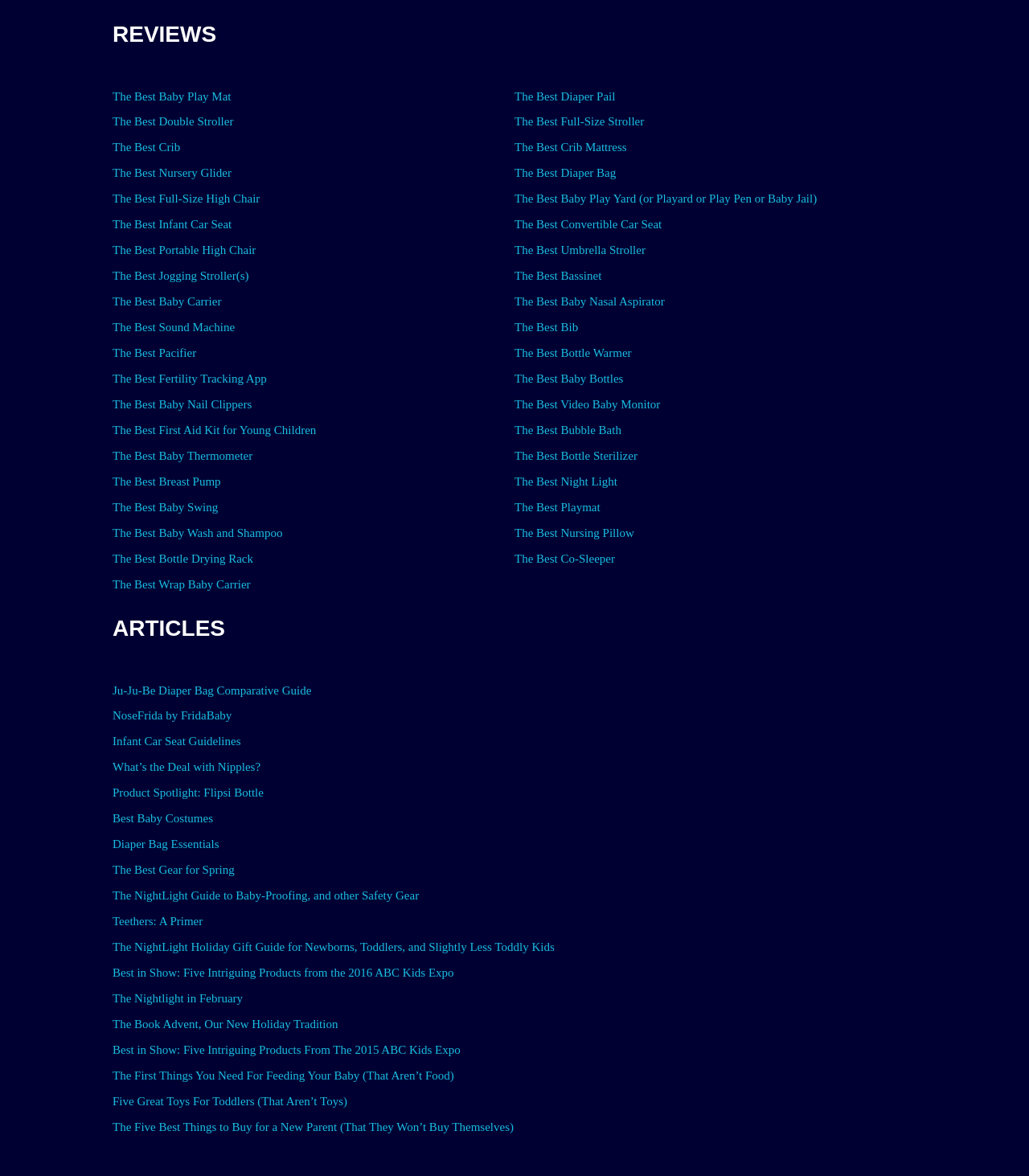Please provide the bounding box coordinate of the region that matches the element description: The Best Sound Machine. Coordinates should be in the format (top-left x, top-left y, bottom-right x, bottom-right y) and all values should be between 0 and 1.

[0.109, 0.258, 0.228, 0.283]